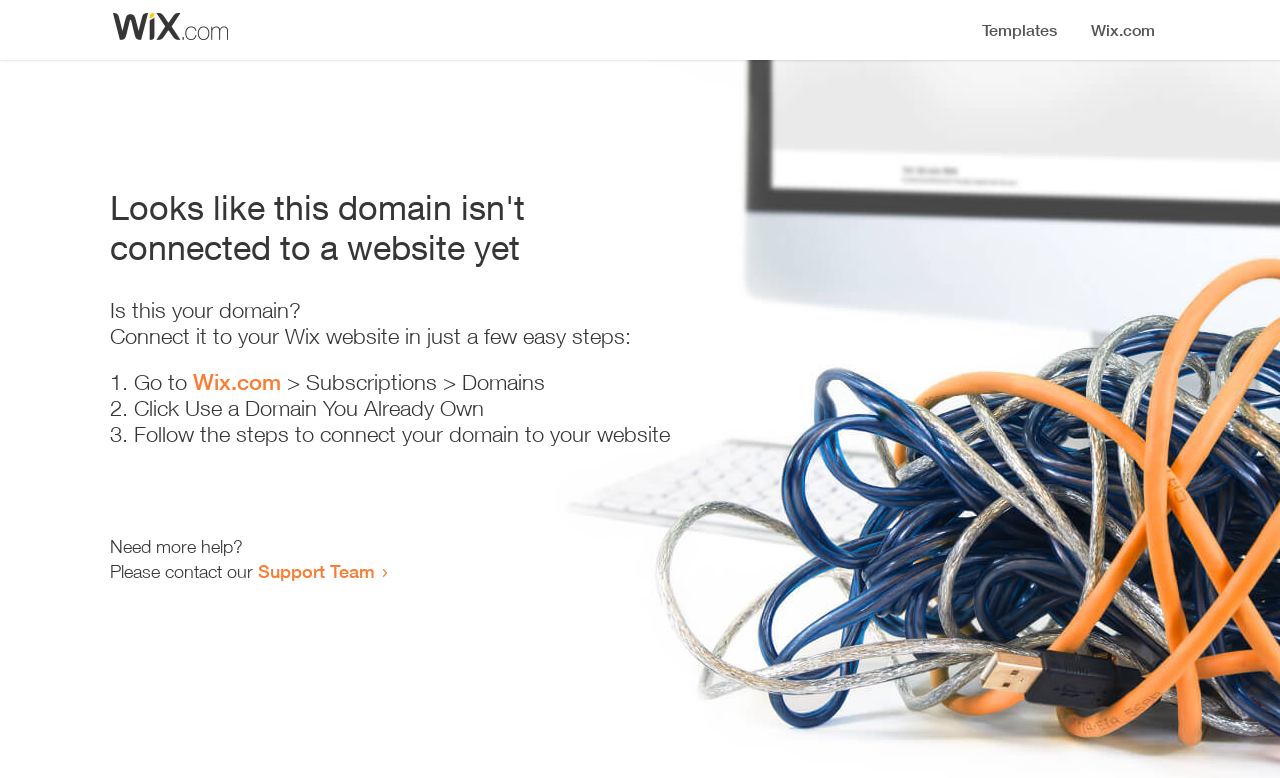Determine the main heading of the webpage and generate its text.

Looks like this domain isn't
connected to a website yet